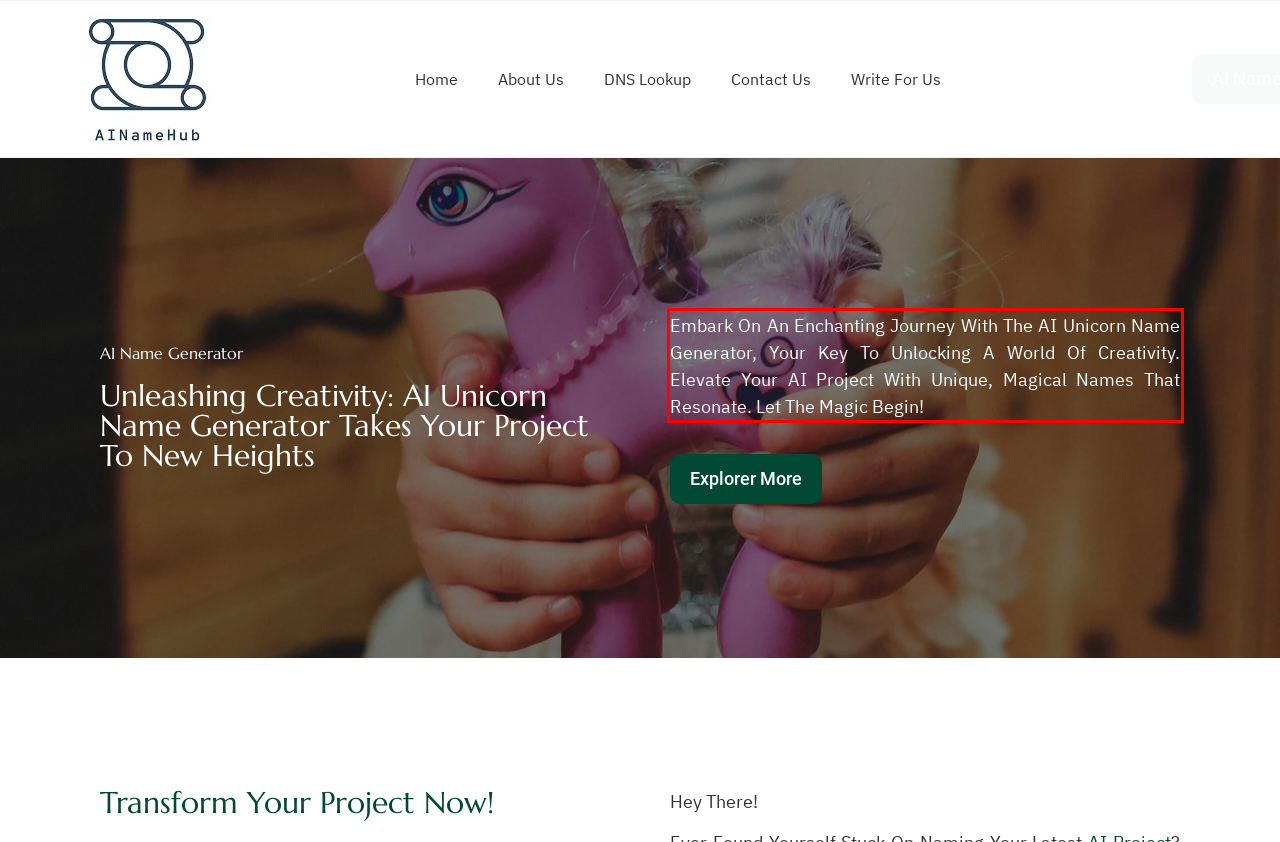Within the screenshot of a webpage, identify the red bounding box and perform OCR to capture the text content it contains.

Embark On An Enchanting Journey With The AI Unicorn Name Generator, Your Key To Unlocking A World Of Creativity. Elevate Your AI Project With Unique, Magical Names That Resonate. Let The Magic Begin!